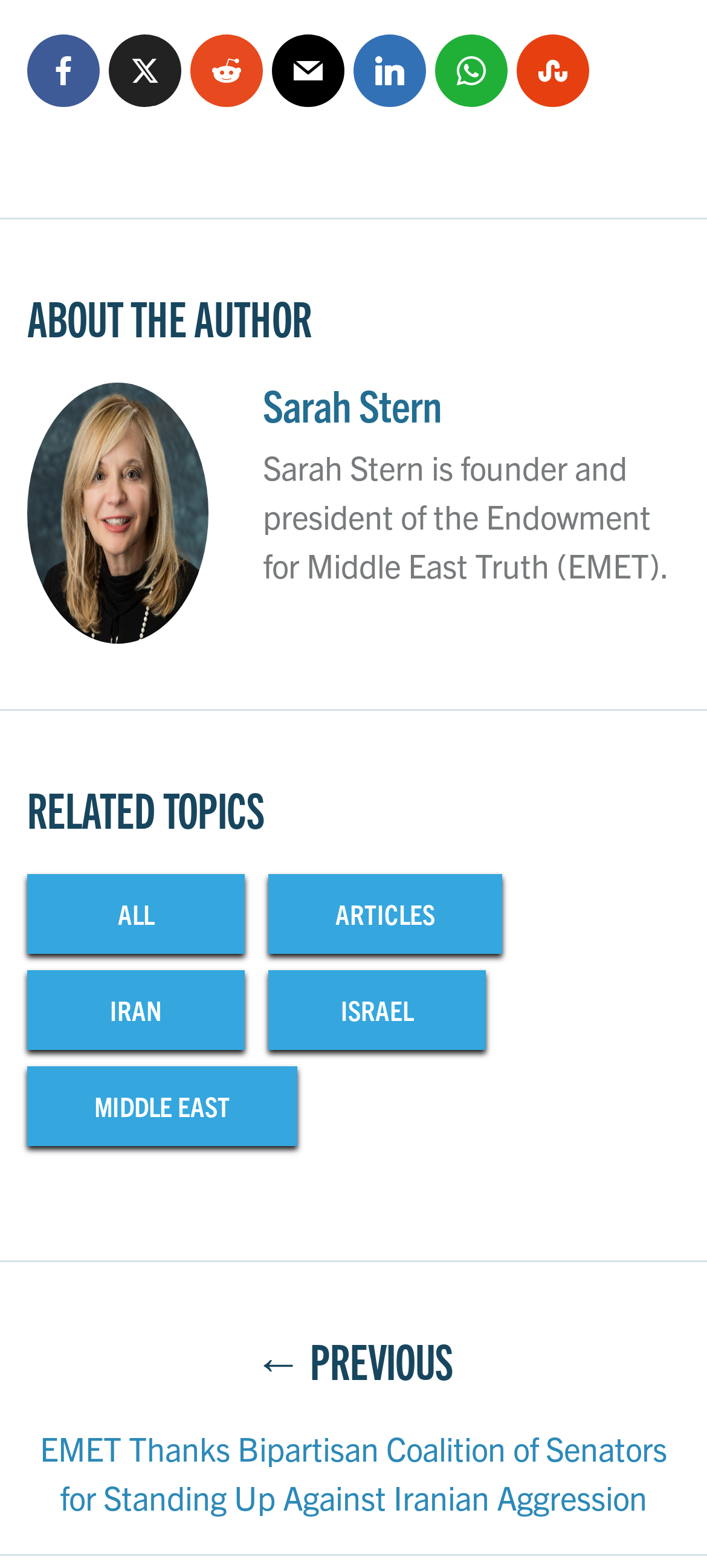Locate the UI element that matches the description Israel in the webpage screenshot. Return the bounding box coordinates in the format (top-left x, top-left y, bottom-right x, bottom-right y), with values ranging from 0 to 1.

[0.379, 0.618, 0.687, 0.669]